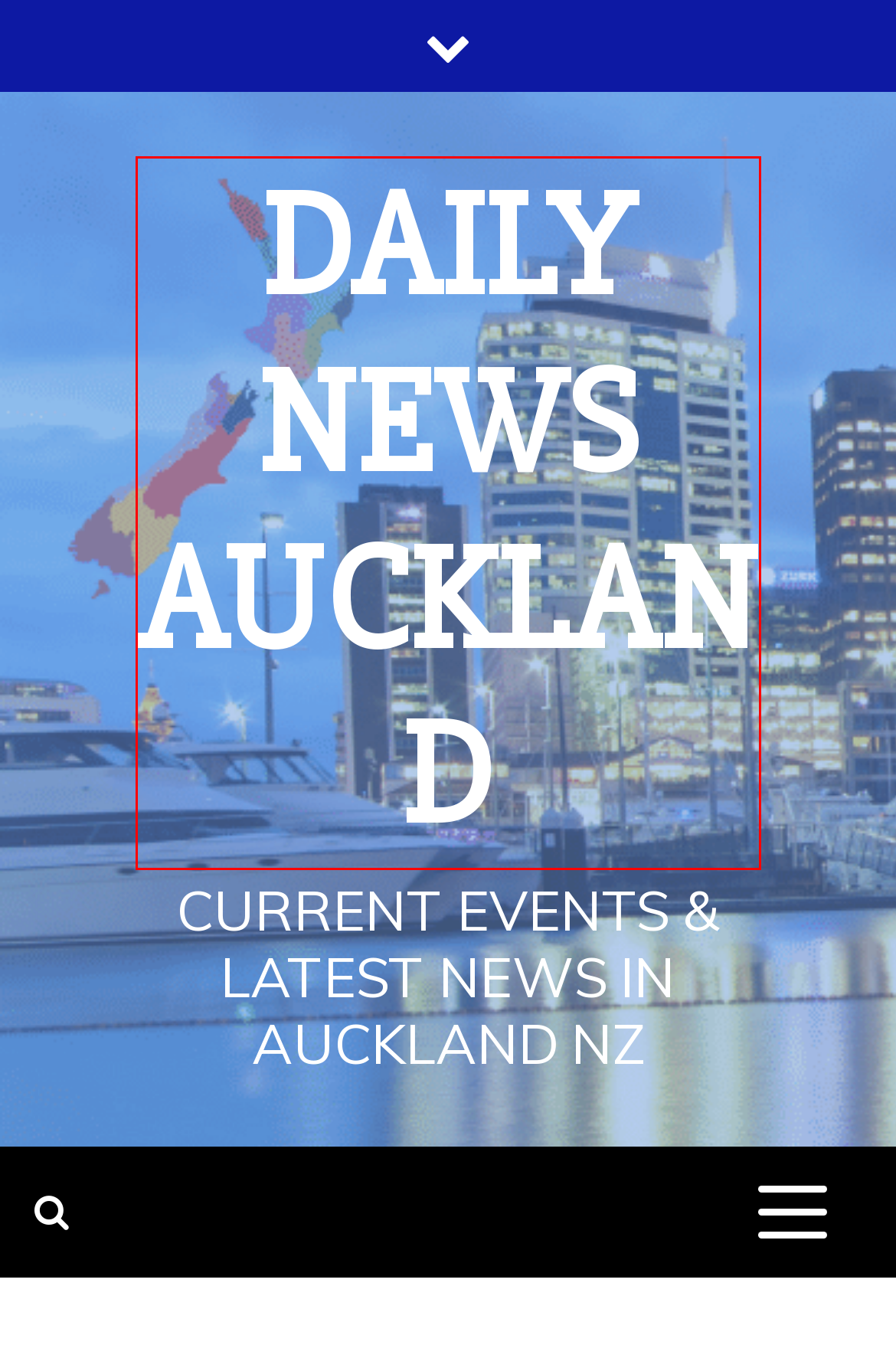You have a screenshot of a webpage with an element surrounded by a red bounding box. Choose the webpage description that best describes the new page after clicking the element inside the red bounding box. Here are the candidates:
A. June 2022 – Daily News Auckland
B. Pest Control Kellyville | Pest Inspections Sydney | Termite Treatments & Inspections Kellyville
C. Editor – Daily News Auckland
D. Daily News Auckland – Current Events & Latest News in Auckland NZ
E. Real Estate Agents - Houses, Units & Properties For Sale | Agius Property Group
F. Sydney’s House & Land Packages Best Deals | Home Building Australia
G. September 2021 – Daily News Auckland
H. New Zealand Covid 19 – Daily News Auckland

D